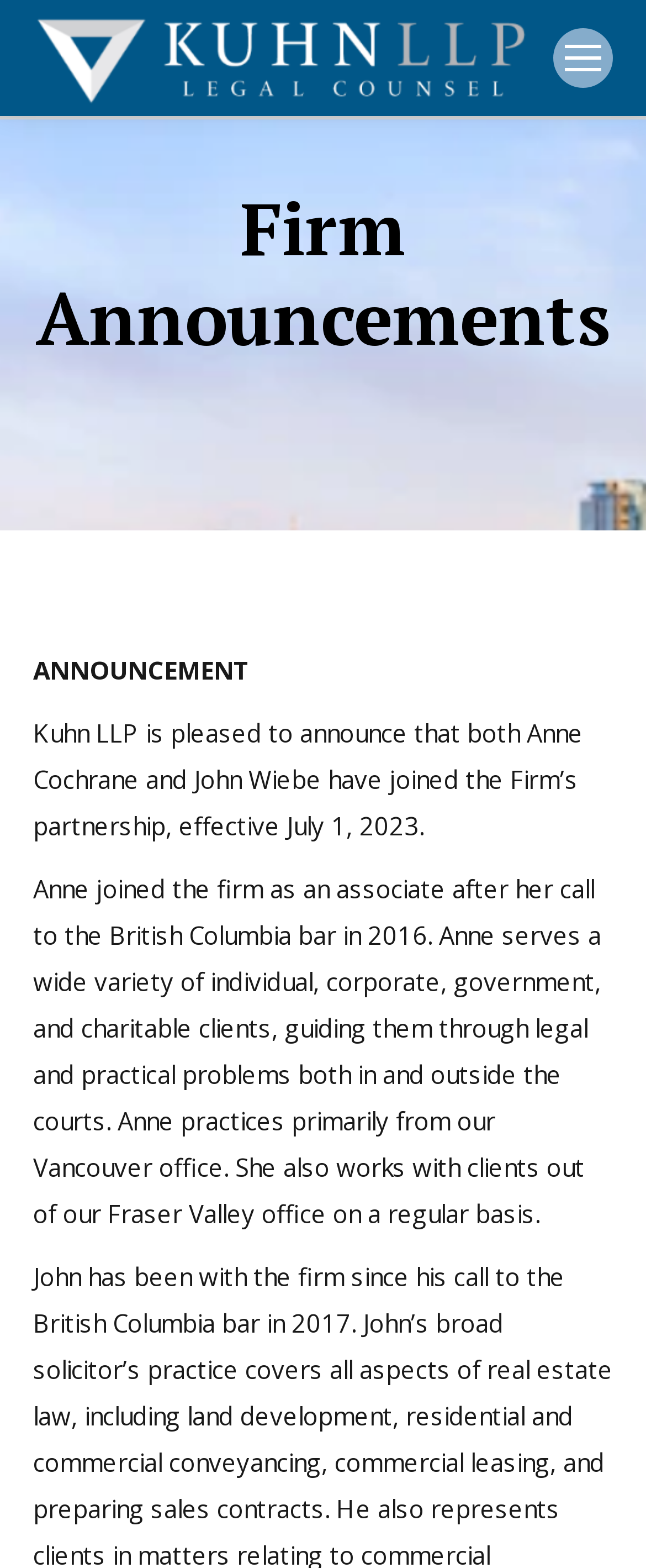What is the profession of Anne Cochrane? Using the information from the screenshot, answer with a single word or phrase.

lawyer